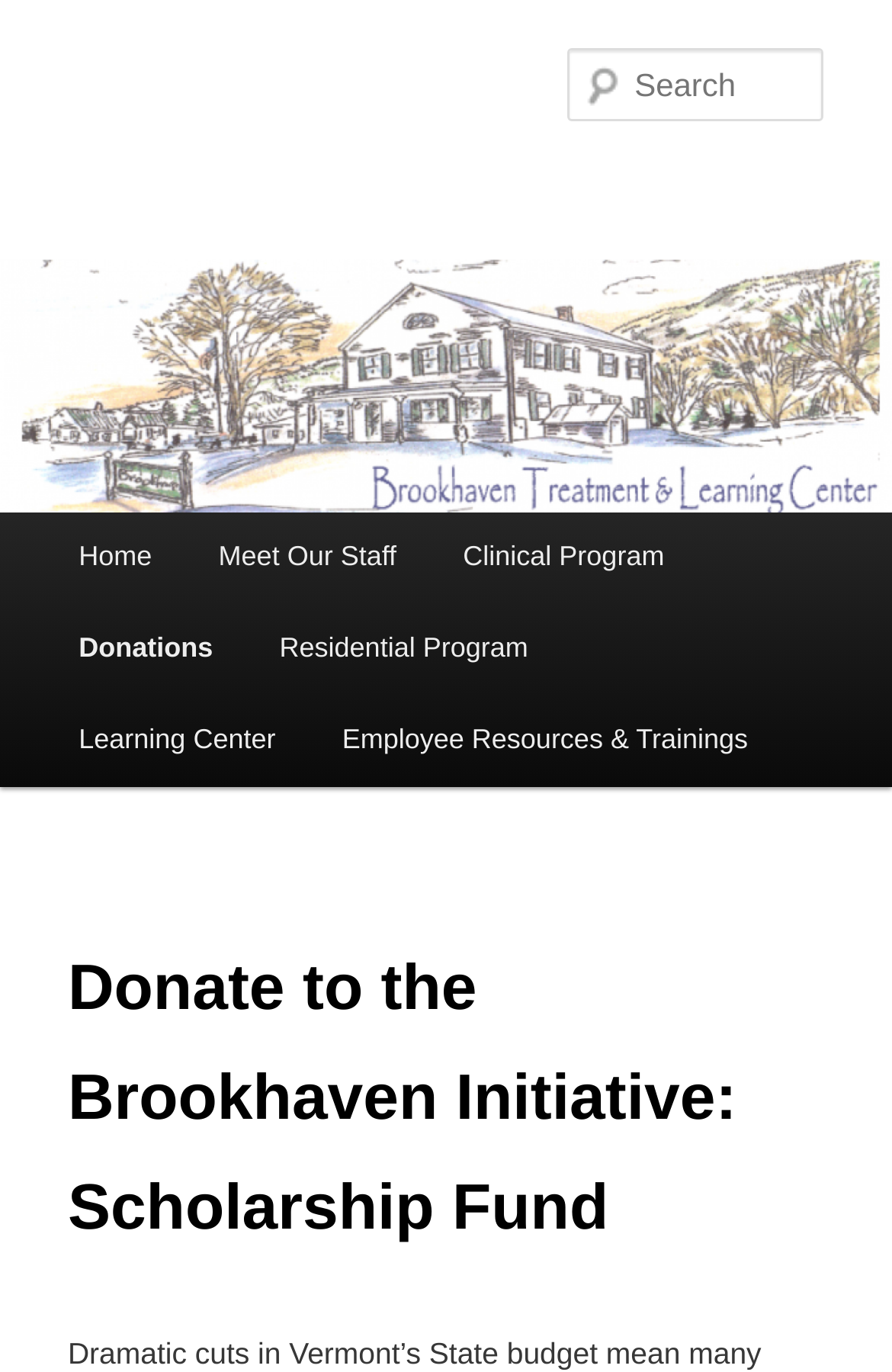Detail the webpage's structure and highlights in your description.

The webpage is dedicated to the Brookhaven Initiative's Scholarship Fund, with a prominent heading at the top center of the page. Below the heading, there is a link to skip to the primary content, located at the top left corner. 

On the top right side, there is a search textbox with a label "Search". 

The main menu is situated below the search box, with a heading "Main menu" on the top left. The menu consists of 7 links, including "Home", "Meet Our Staff", "Clinical Program", "Donations", "Residential Program", "Learning Center", and "Employee Resources & Trainings", arranged horizontally from left to right. 

Below the main menu, there is a large header section that spans the entire width of the page, containing the title "Donate to the Brookhaven Initiative: Scholarship Fund". This section takes up most of the page's vertical space.